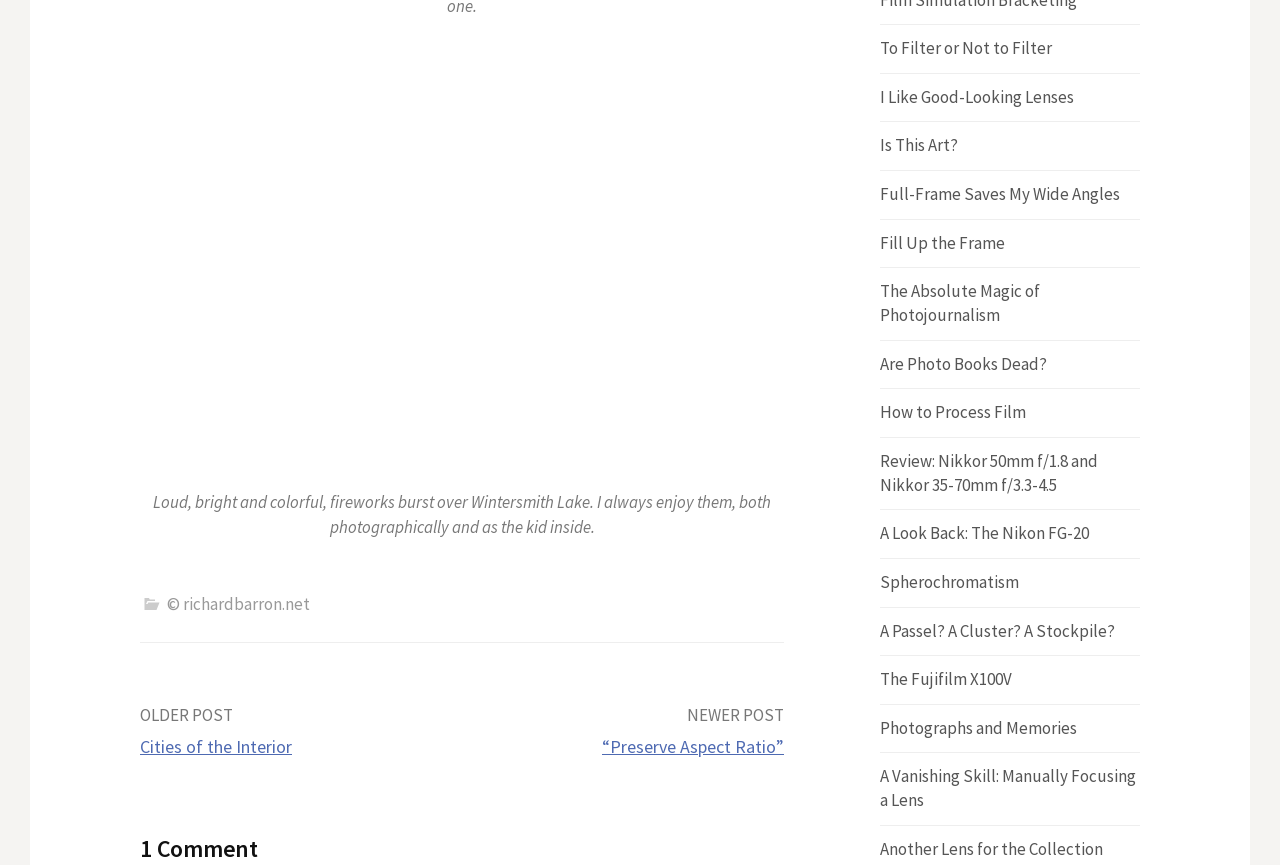Answer the question with a brief word or phrase:
What is the copyright information at the bottom of the page?

richardbarron.net